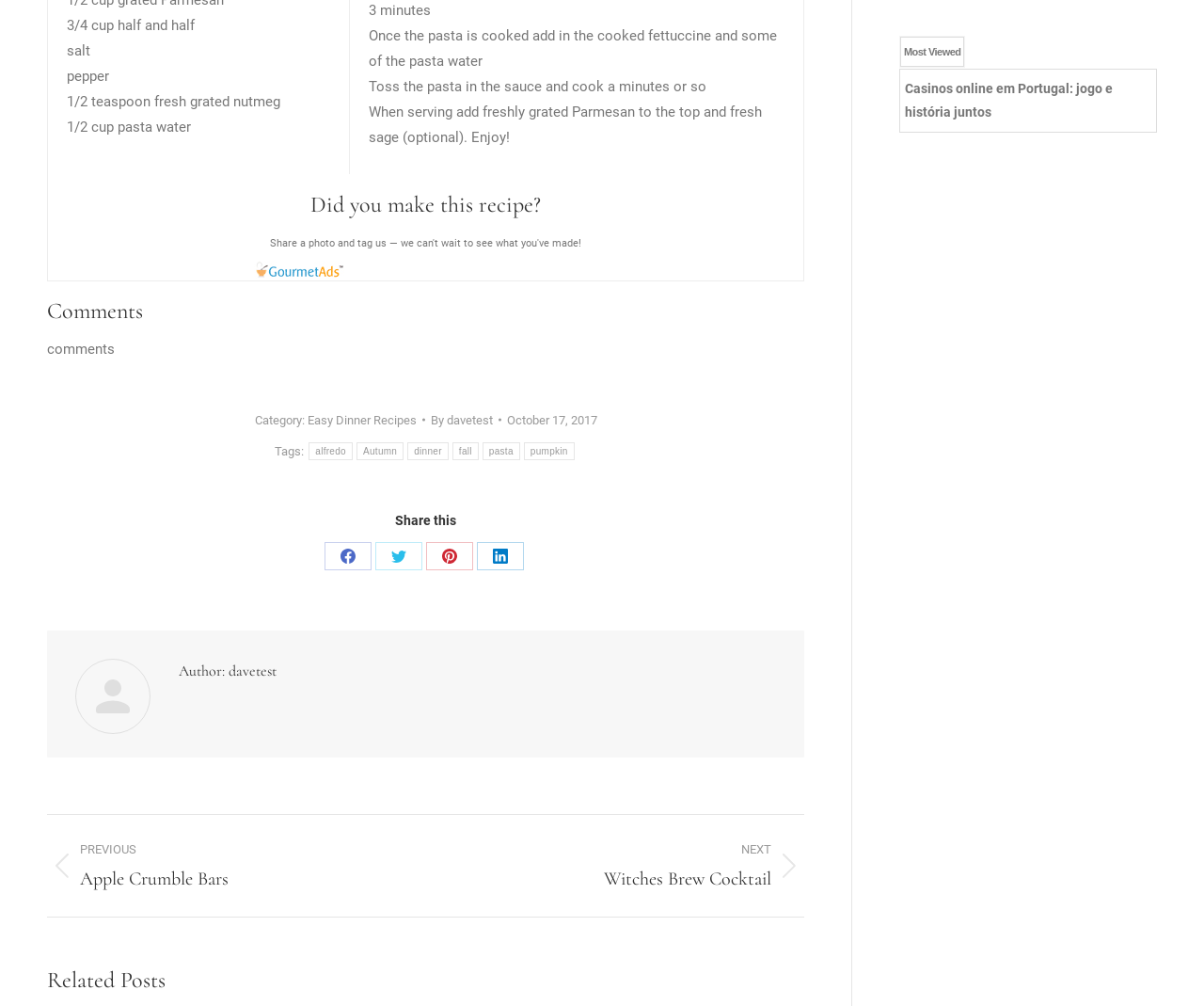Given the element description, predict the bounding box coordinates in the format (top-left x, top-left y, bottom-right x, bottom-right y), using floating point numbers between 0 and 1: WordPress.org

None